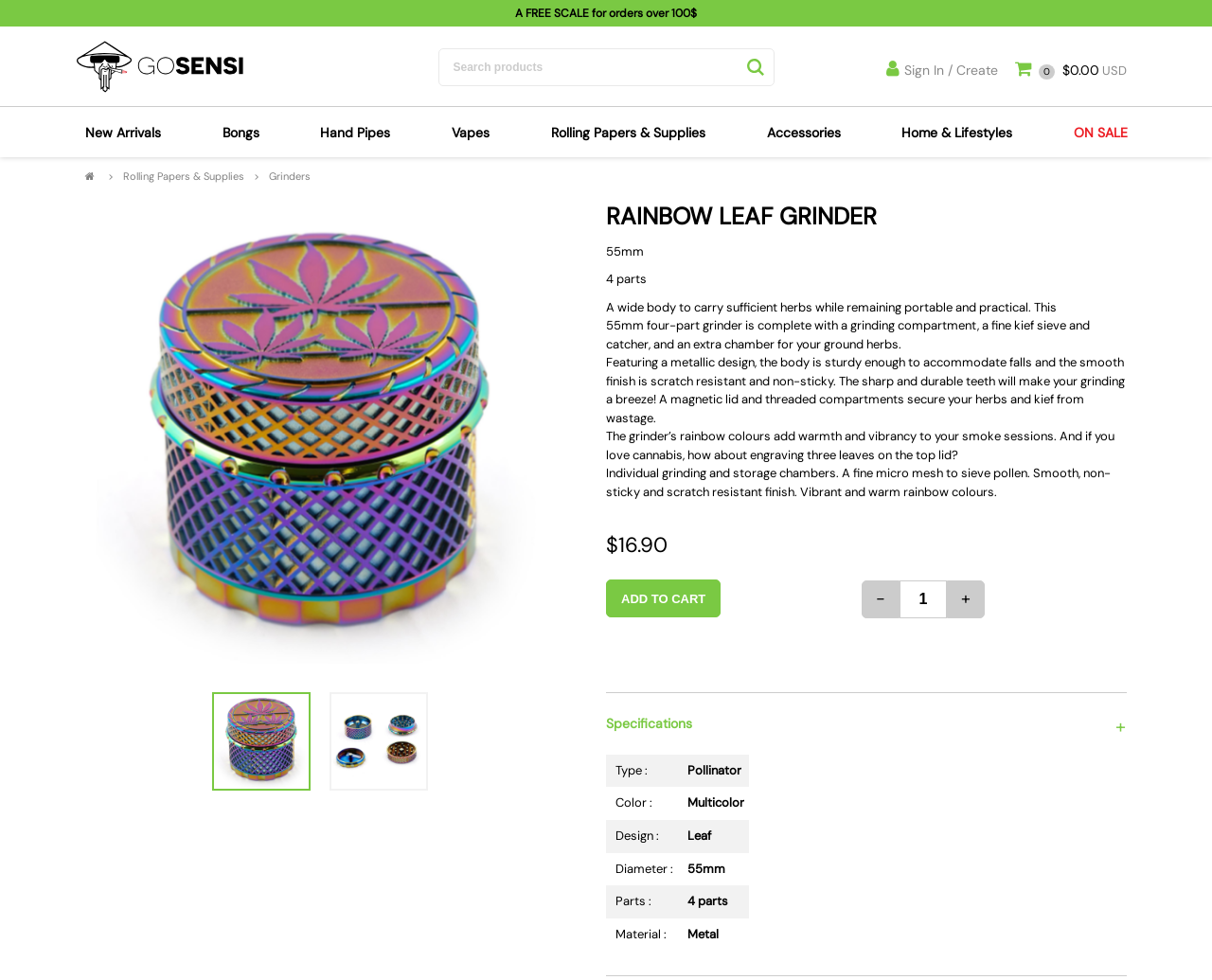Could you specify the bounding box coordinates for the clickable section to complete the following instruction: "Search products"?

[0.361, 0.049, 0.639, 0.088]